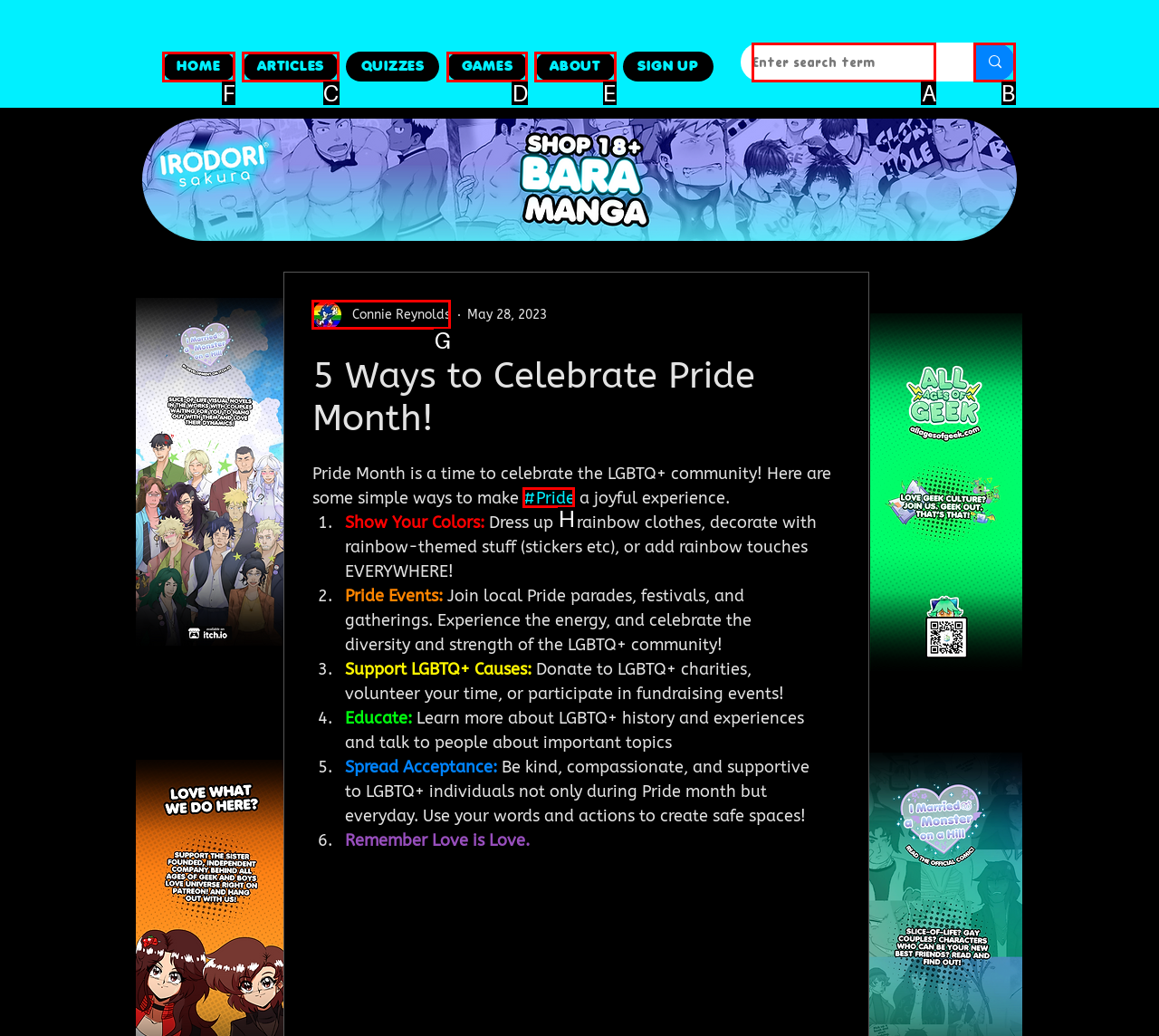Which UI element should you click on to achieve the following task: Click on HOME? Provide the letter of the correct option.

F